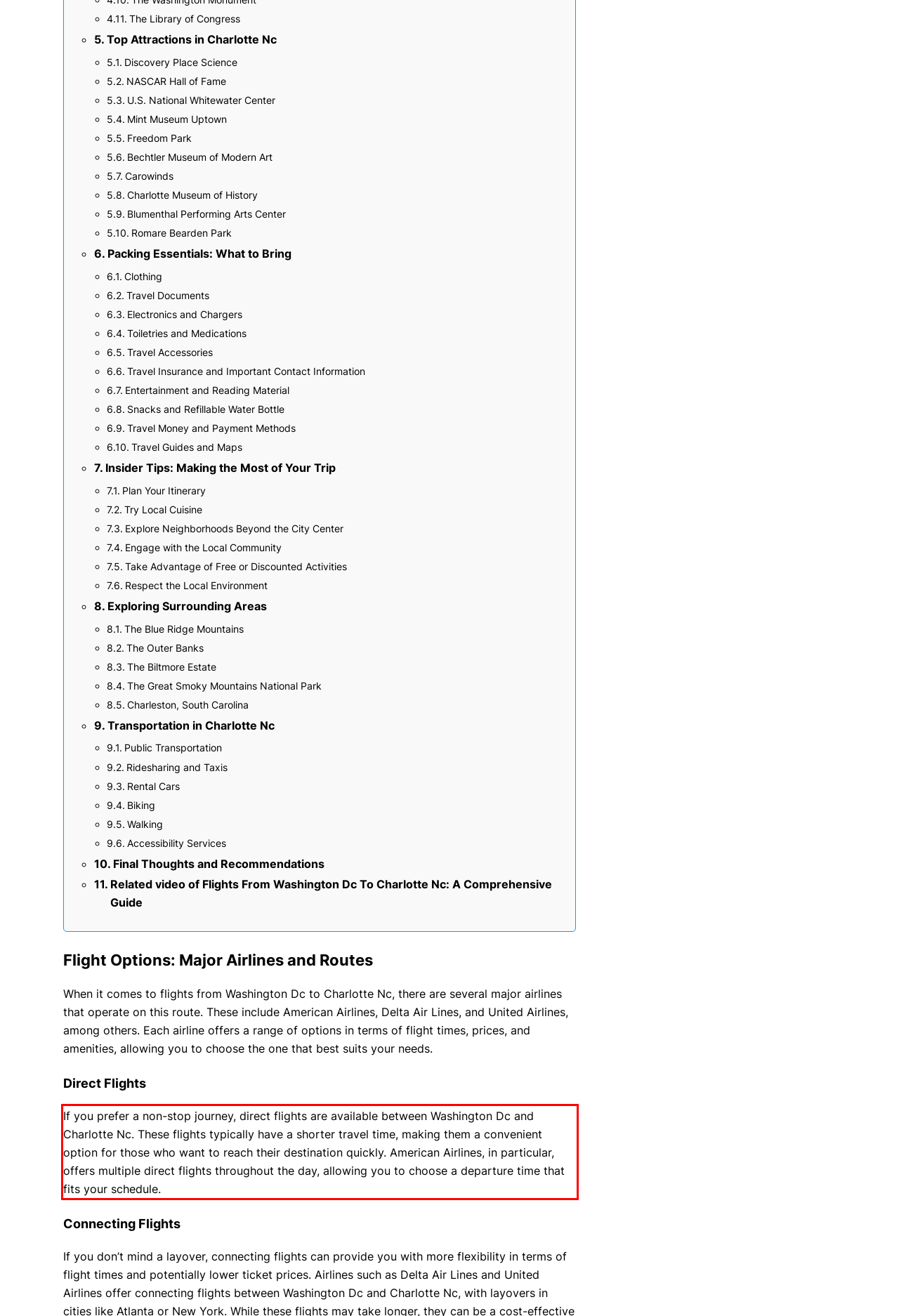You are provided with a screenshot of a webpage that includes a red bounding box. Extract and generate the text content found within the red bounding box.

If you prefer a non-stop journey, direct flights are available between Washington Dc and Charlotte Nc. These flights typically have a shorter travel time, making them a convenient option for those who want to reach their destination quickly. American Airlines, in particular, offers multiple direct flights throughout the day, allowing you to choose a departure time that fits your schedule.